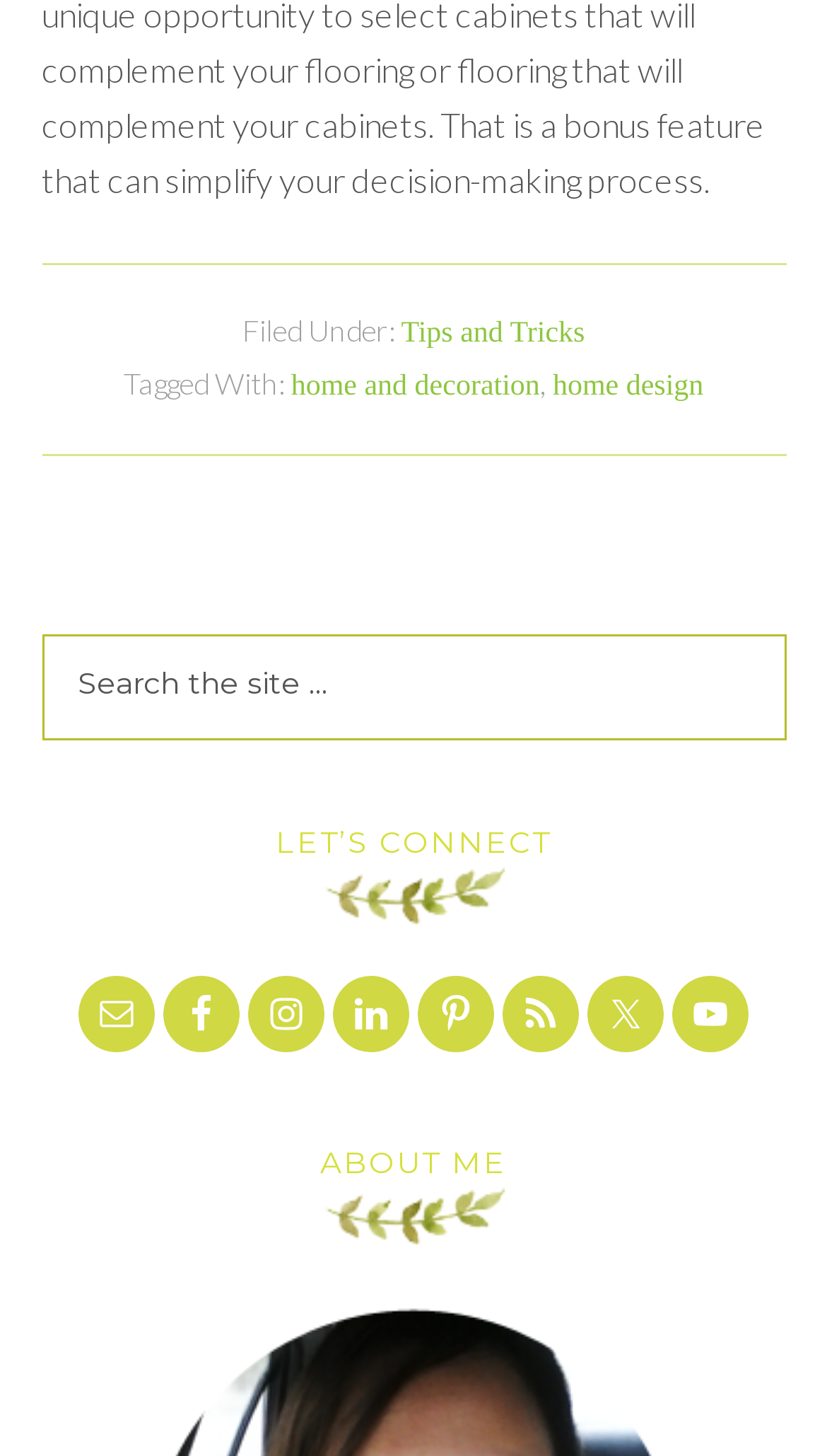Please determine the bounding box coordinates of the element to click in order to execute the following instruction: "Visit Demos website". The coordinates should be four float numbers between 0 and 1, specified as [left, top, right, bottom].

None